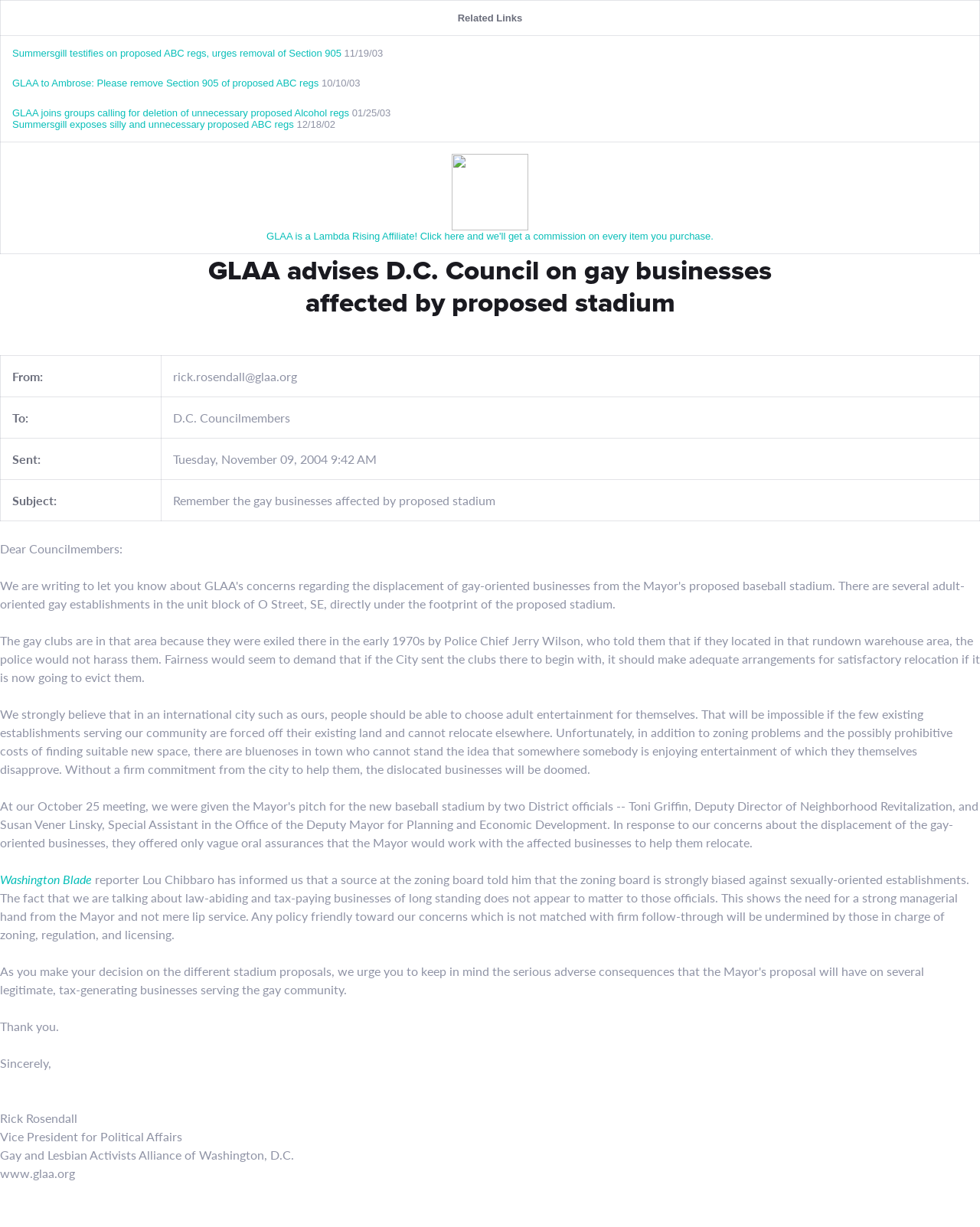Provide a short answer using a single word or phrase for the following question: 
How many links are there in the webpage?

6